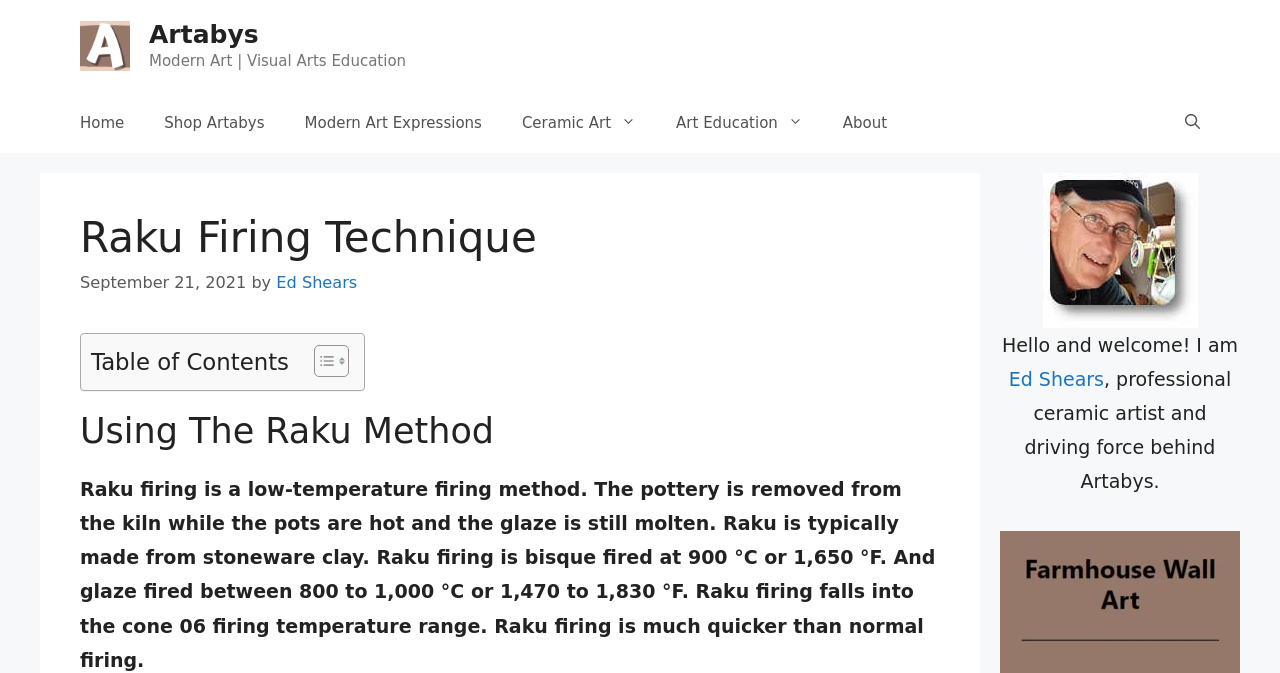Respond with a single word or short phrase to the following question: 
Who is the author of the article?

Ed Shears